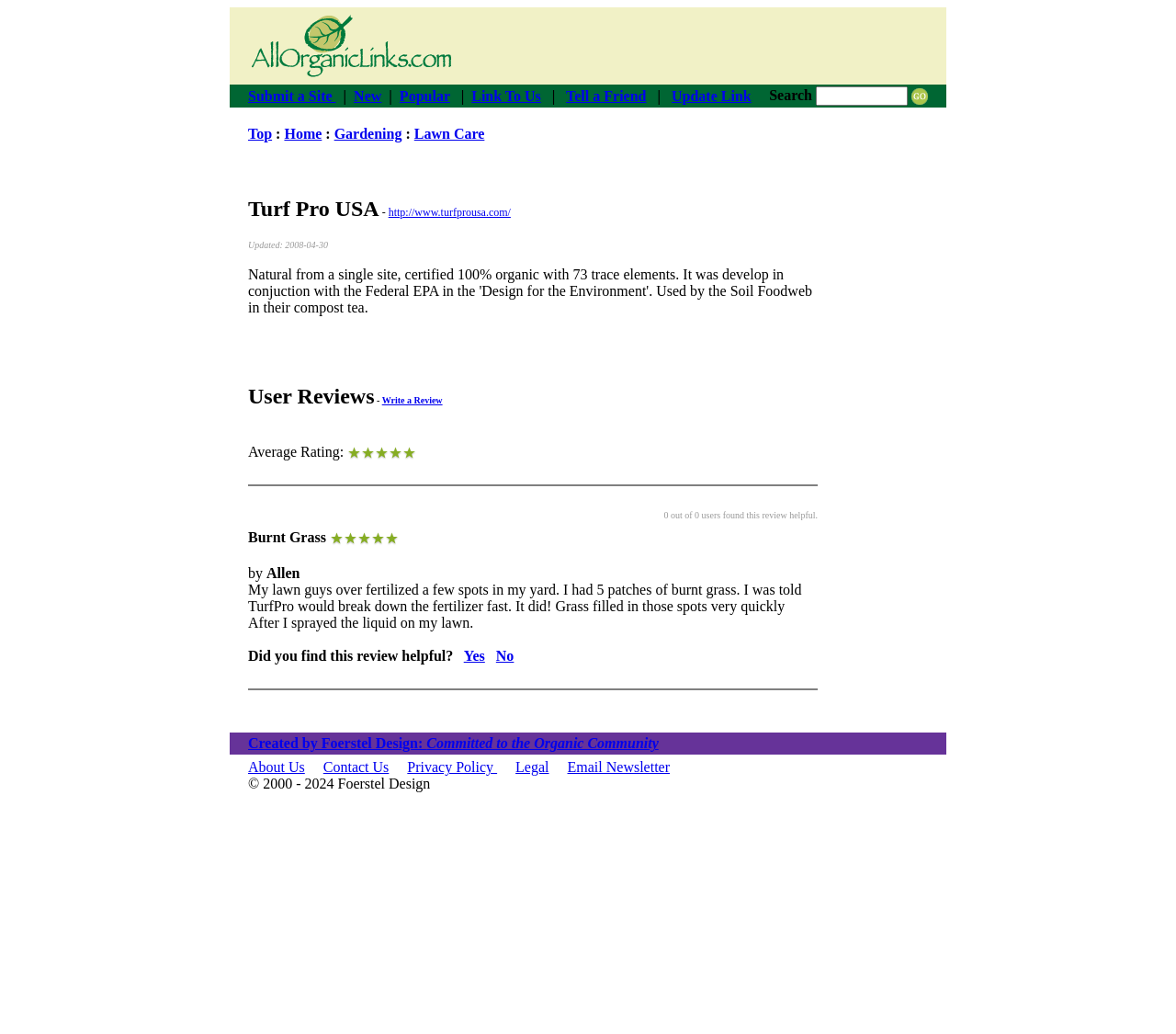Identify the bounding box coordinates necessary to click and complete the given instruction: "Submit a site".

[0.211, 0.085, 0.286, 0.1]